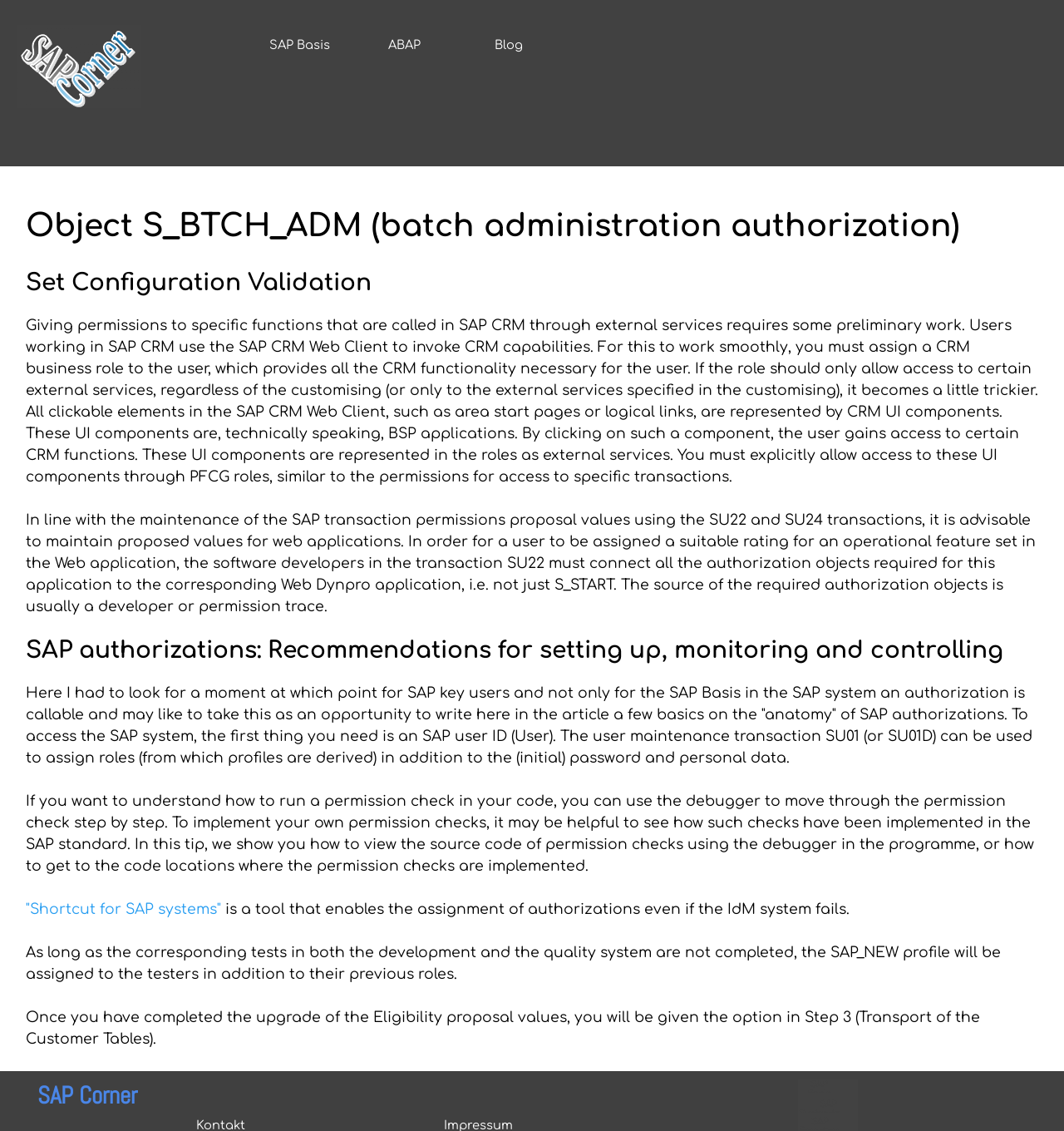Examine the screenshot and answer the question in as much detail as possible: What is represented in the roles as external services?

The webpage explains that all clickable elements in the SAP CRM Web Client, such as area start pages or logical links, are represented by CRM UI components, which are technically speaking, BSP applications, and these UI components are represented in the roles as external services.